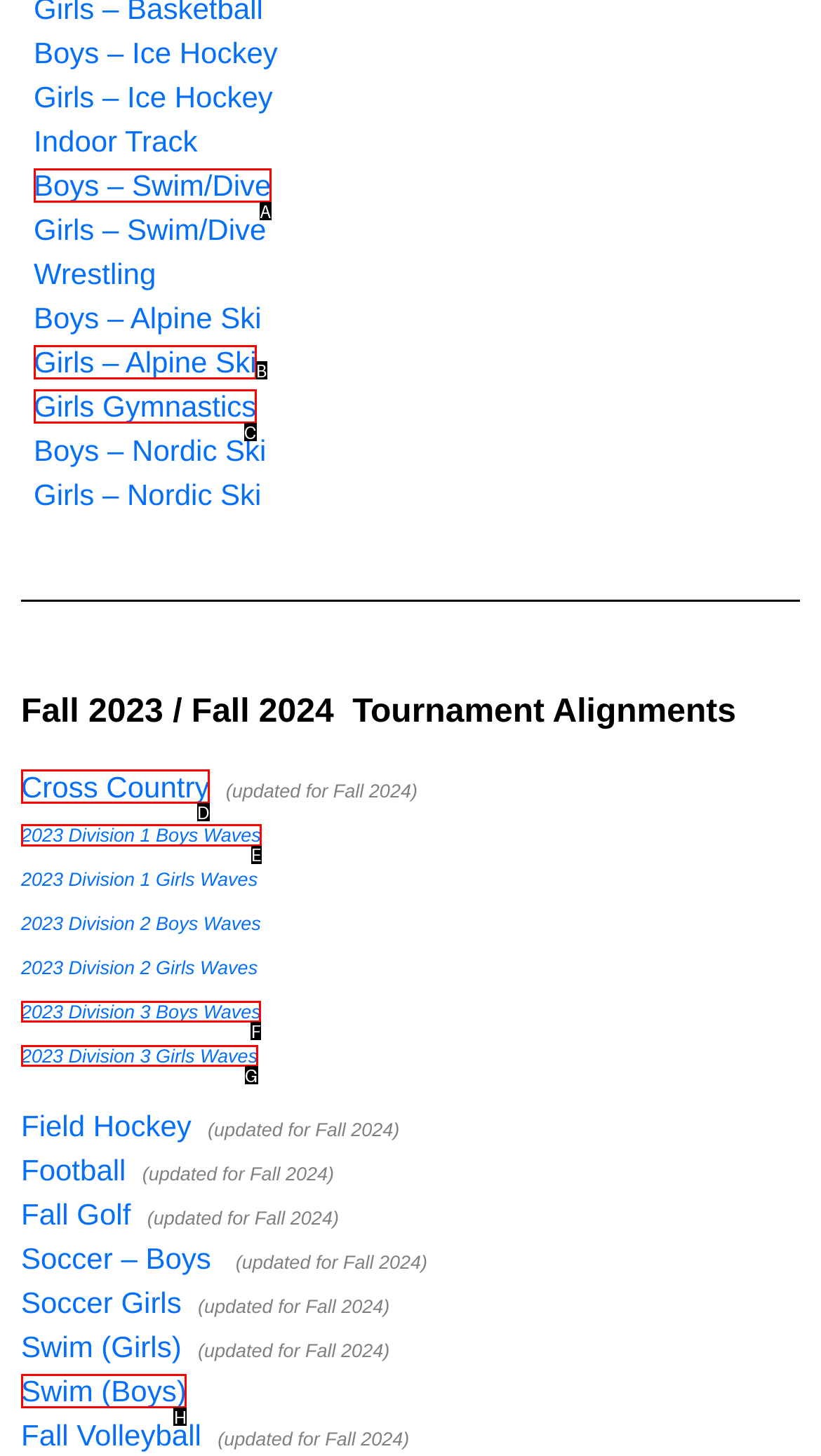For the instruction: Go to 2023 Division 1 Boys Waves, which HTML element should be clicked?
Respond with the letter of the appropriate option from the choices given.

E